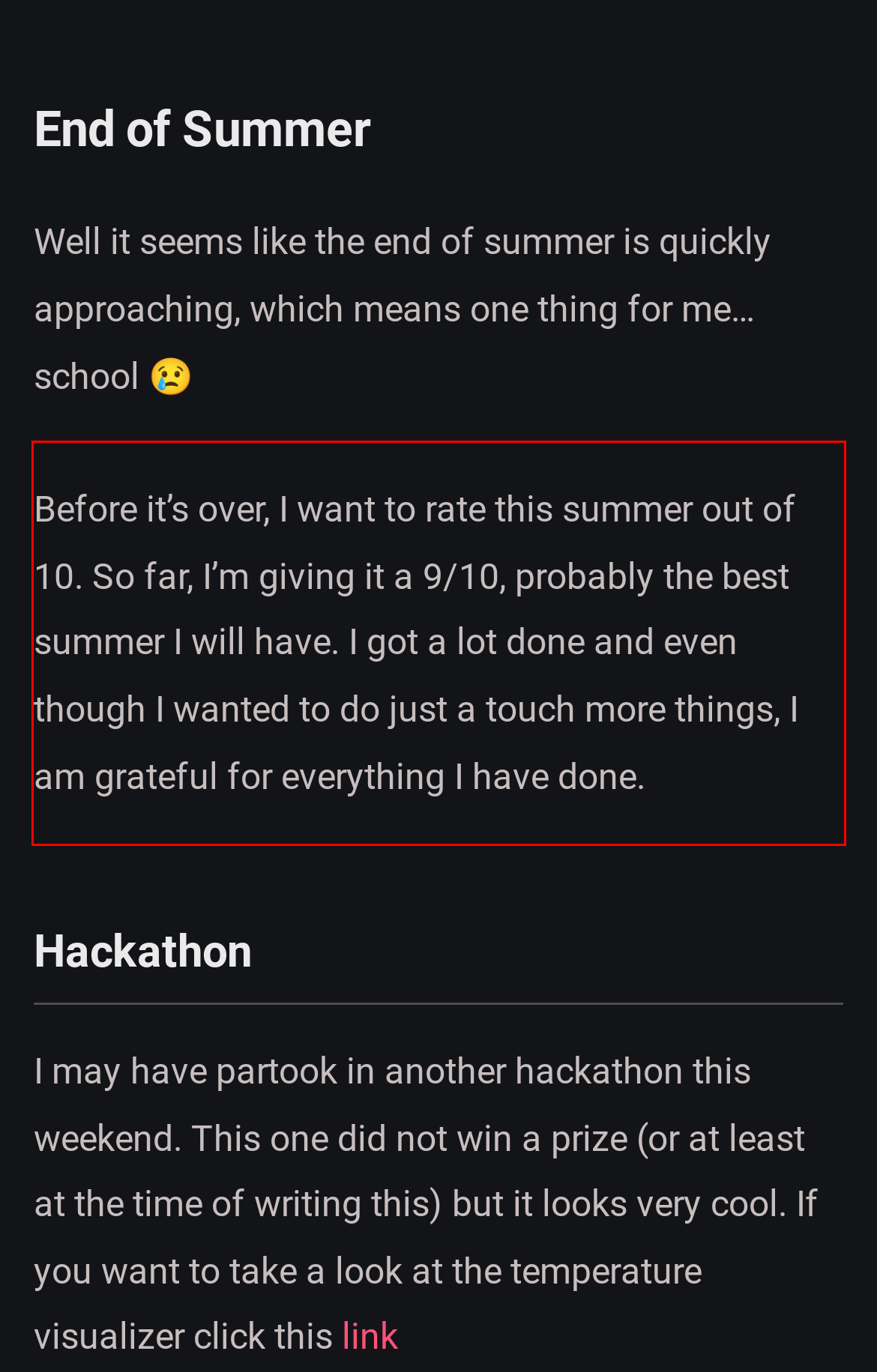Identify the red bounding box in the webpage screenshot and perform OCR to generate the text content enclosed.

Before it’s over, I want to rate this summer out of 10. So far, I’m giving it a 9/10, probably the best summer I will have. I got a lot done and even though I wanted to do just a touch more things, I am grateful for everything I have done.